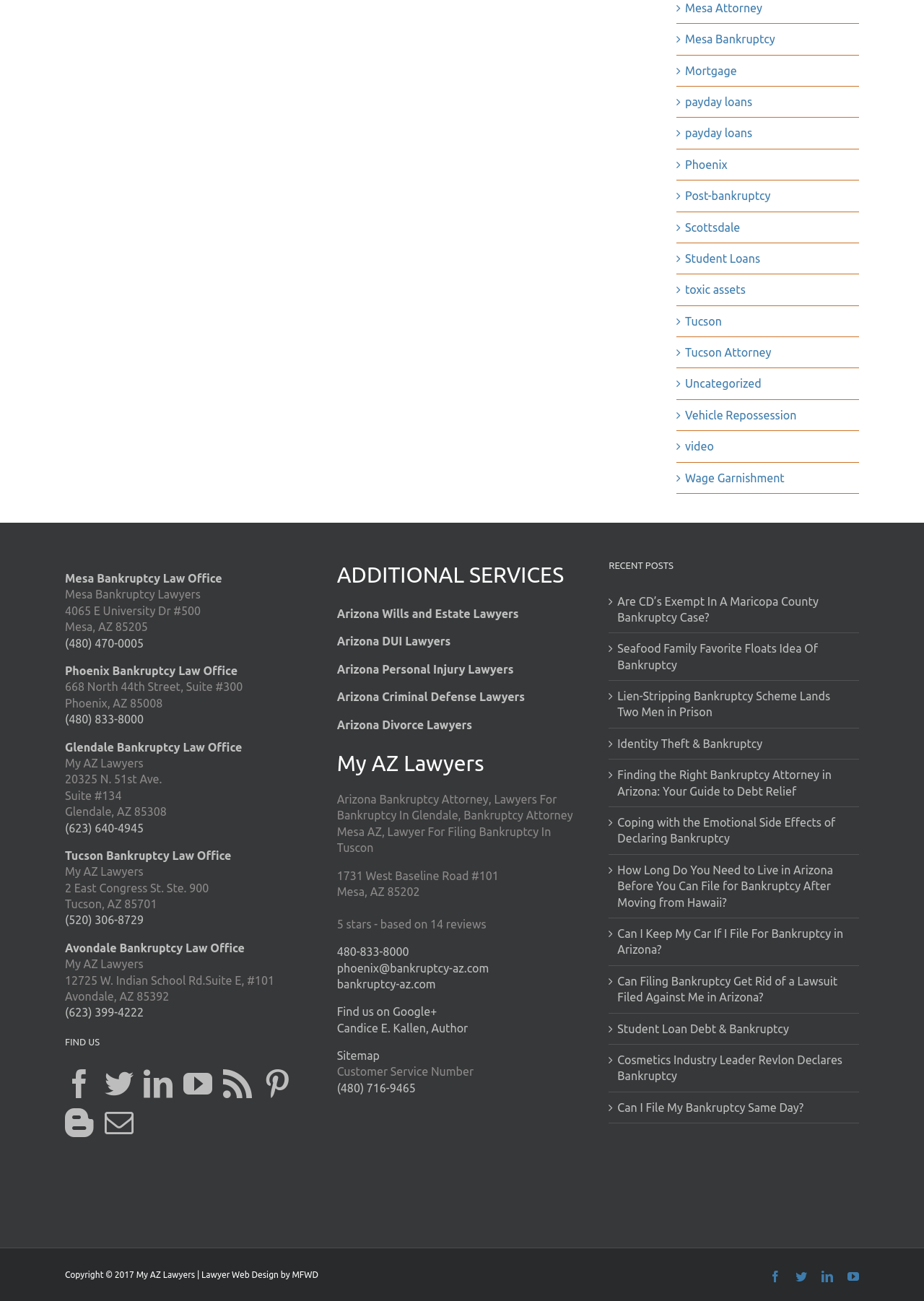Please find the bounding box coordinates of the element that you should click to achieve the following instruction: "Read Are CD’s Exempt In A Maricopa County Bankruptcy Case?". The coordinates should be presented as four float numbers between 0 and 1: [left, top, right, bottom].

[0.668, 0.456, 0.922, 0.481]